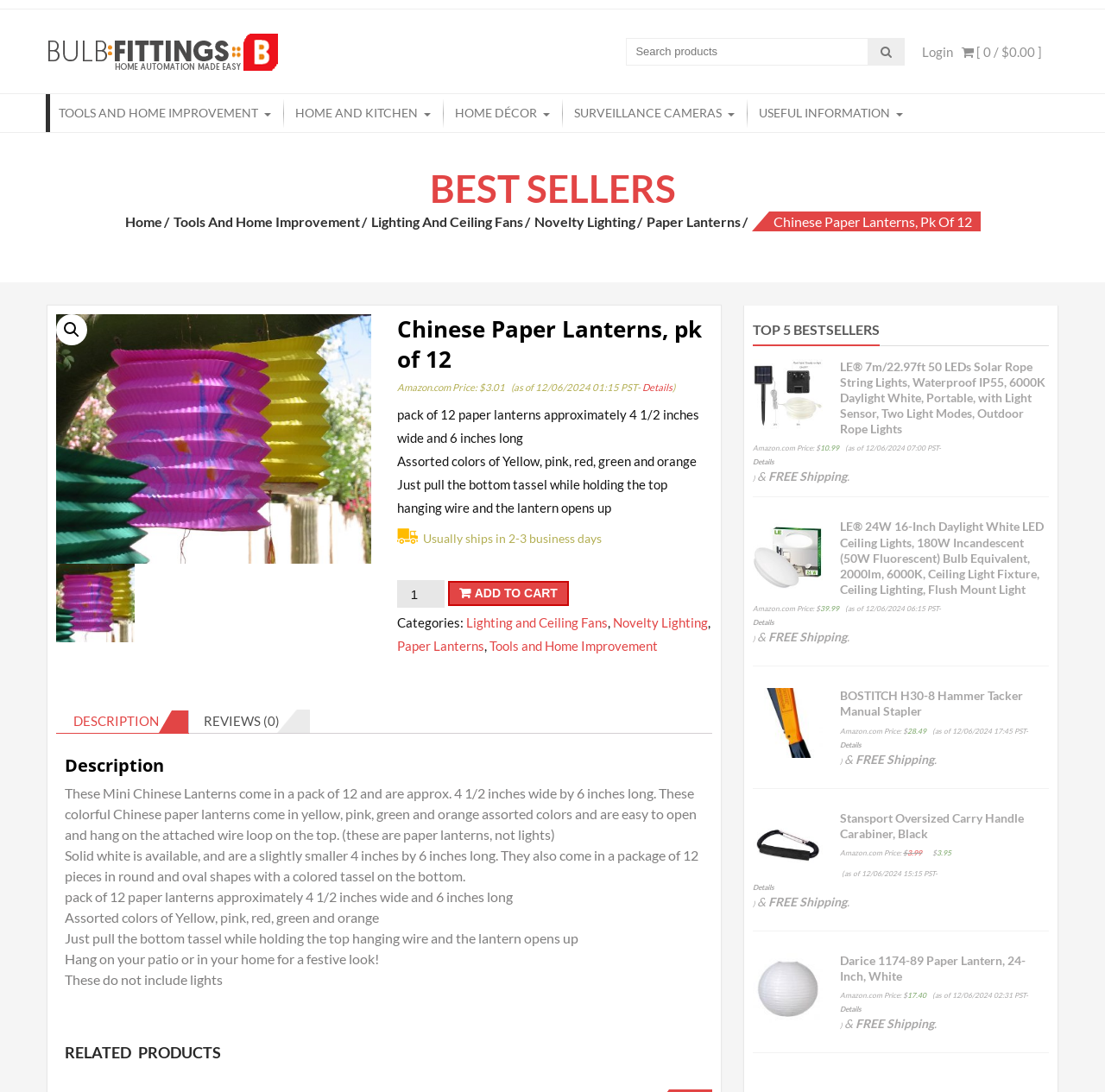Identify the bounding box of the UI element described as follows: "title="6"". Provide the coordinates as four float numbers in the range of 0 to 1 [left, top, right, bottom].

None